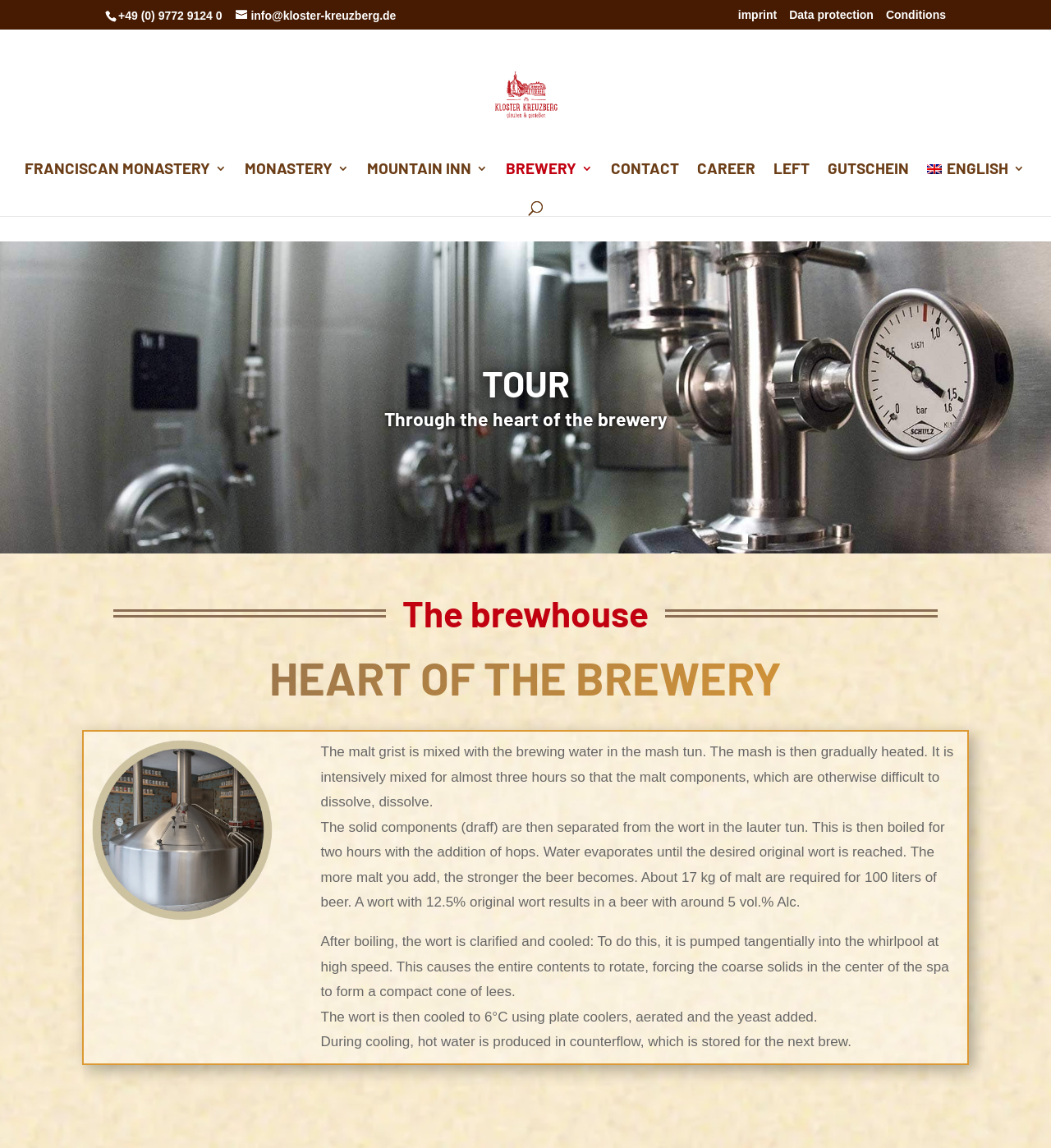Please determine the bounding box coordinates of the section I need to click to accomplish this instruction: "visit the Franciscan Monastery".

[0.024, 0.142, 0.216, 0.172]